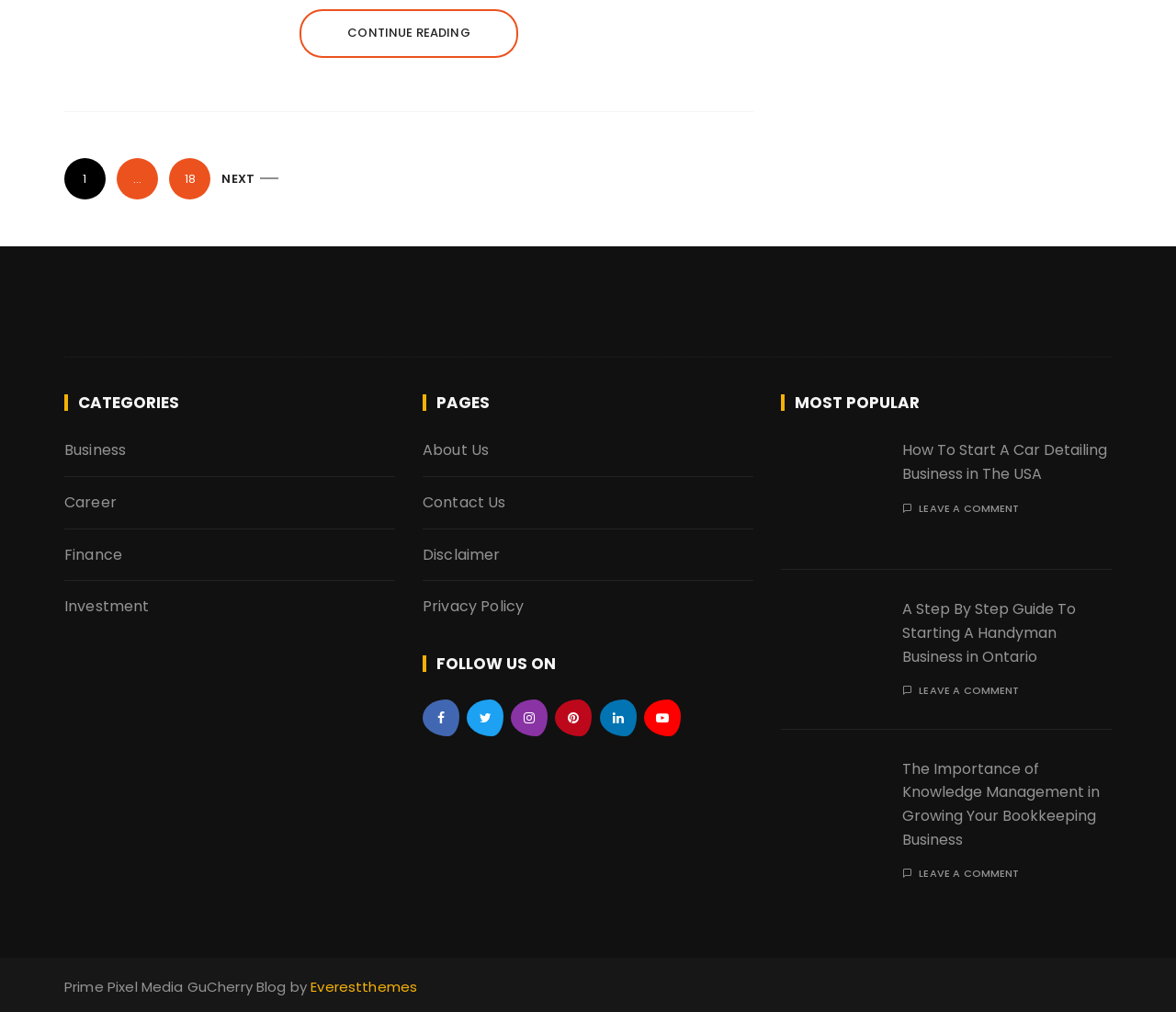Provide the bounding box coordinates, formatted as (top-left x, top-left y, bottom-right x, bottom-right y), with all values being floating point numbers between 0 and 1. Identify the bounding box of the UI element that matches the description: Continue reading

[0.255, 0.009, 0.44, 0.057]